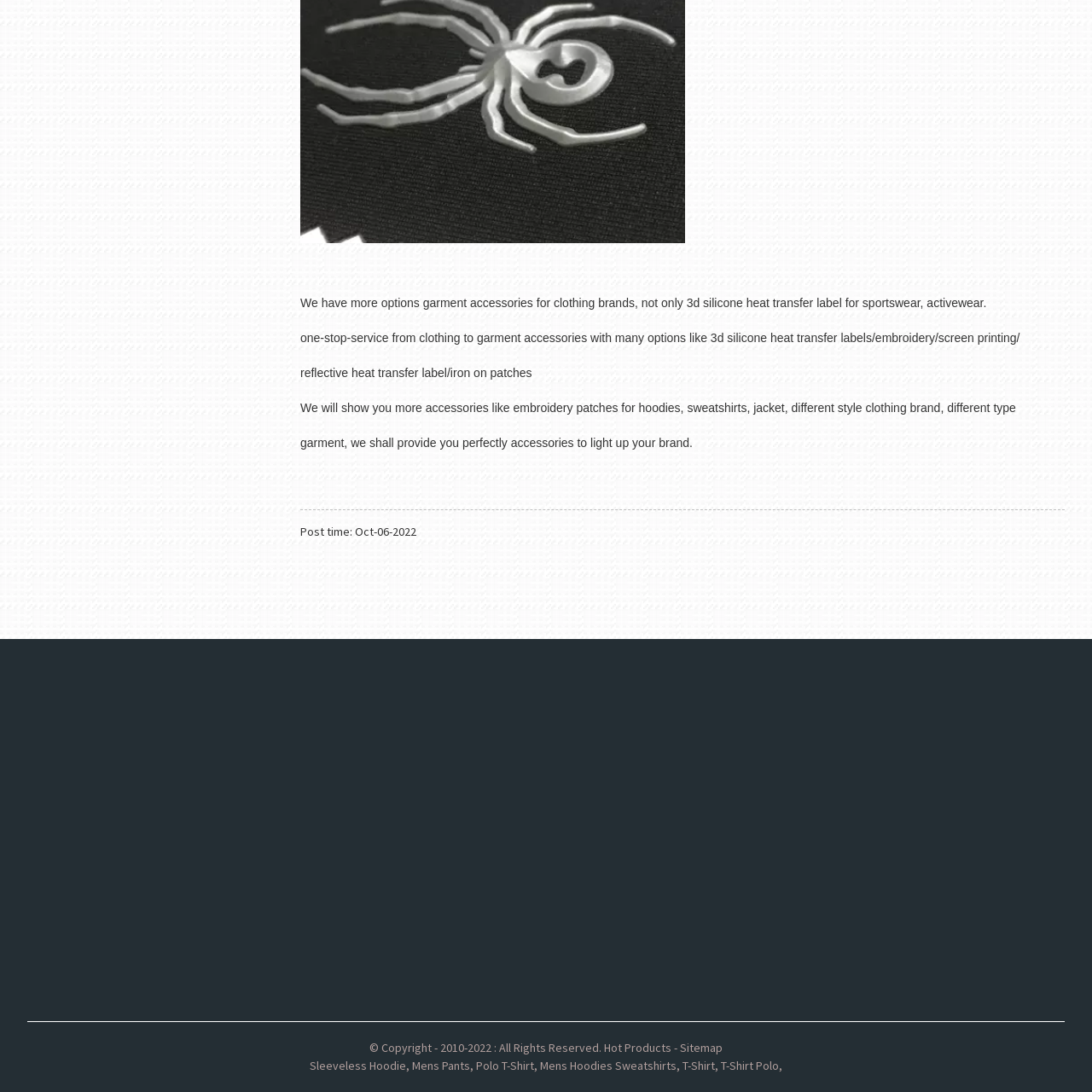Could you locate the bounding box coordinates for the section that should be clicked to accomplish this task: "Click on the 'Hot Products' link".

[0.553, 0.952, 0.615, 0.966]